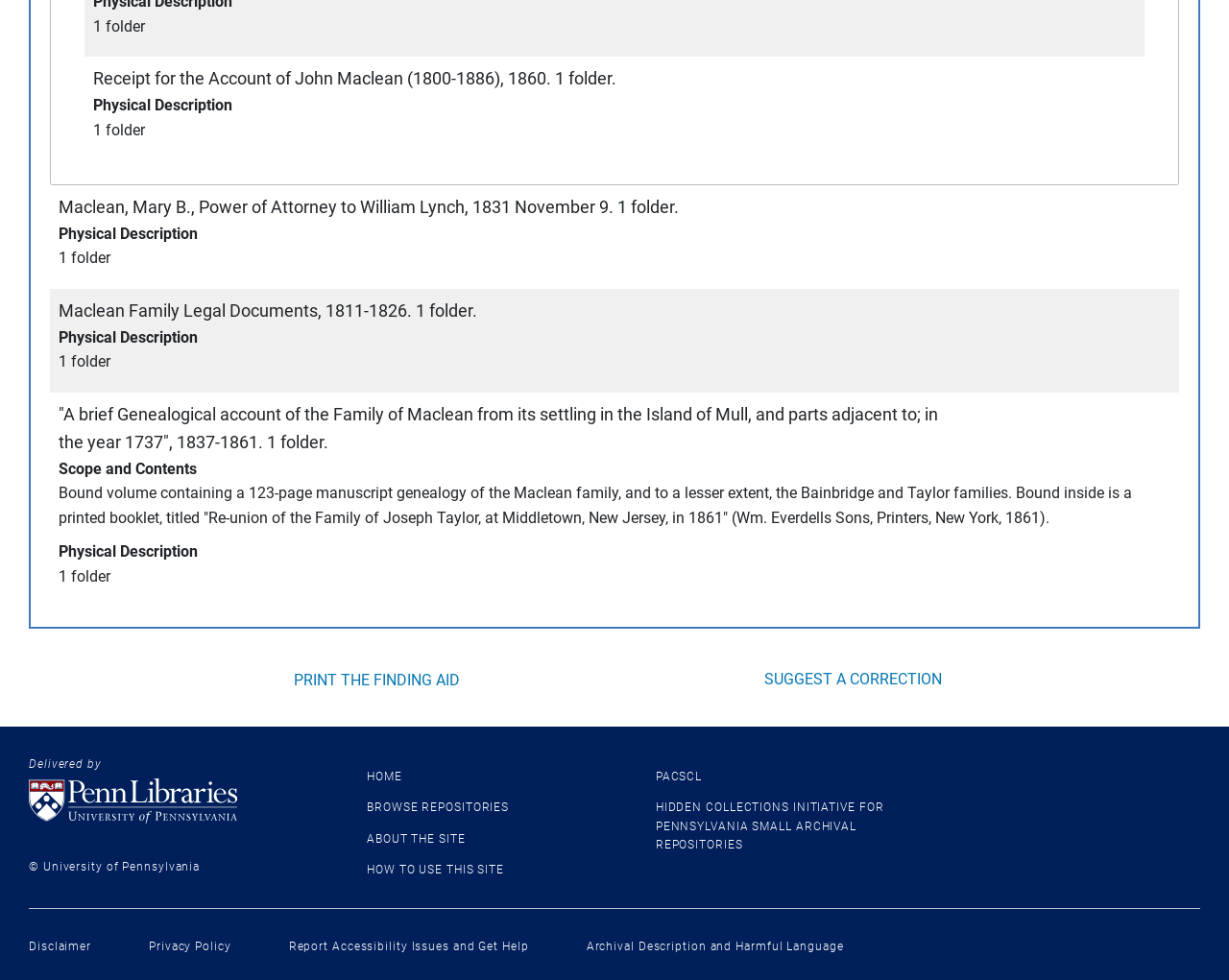Based on the element description: "Print the finding aid", identify the UI element and provide its bounding box coordinates. Use four float numbers between 0 and 1, [left, top, right, bottom].

[0.234, 0.68, 0.379, 0.707]